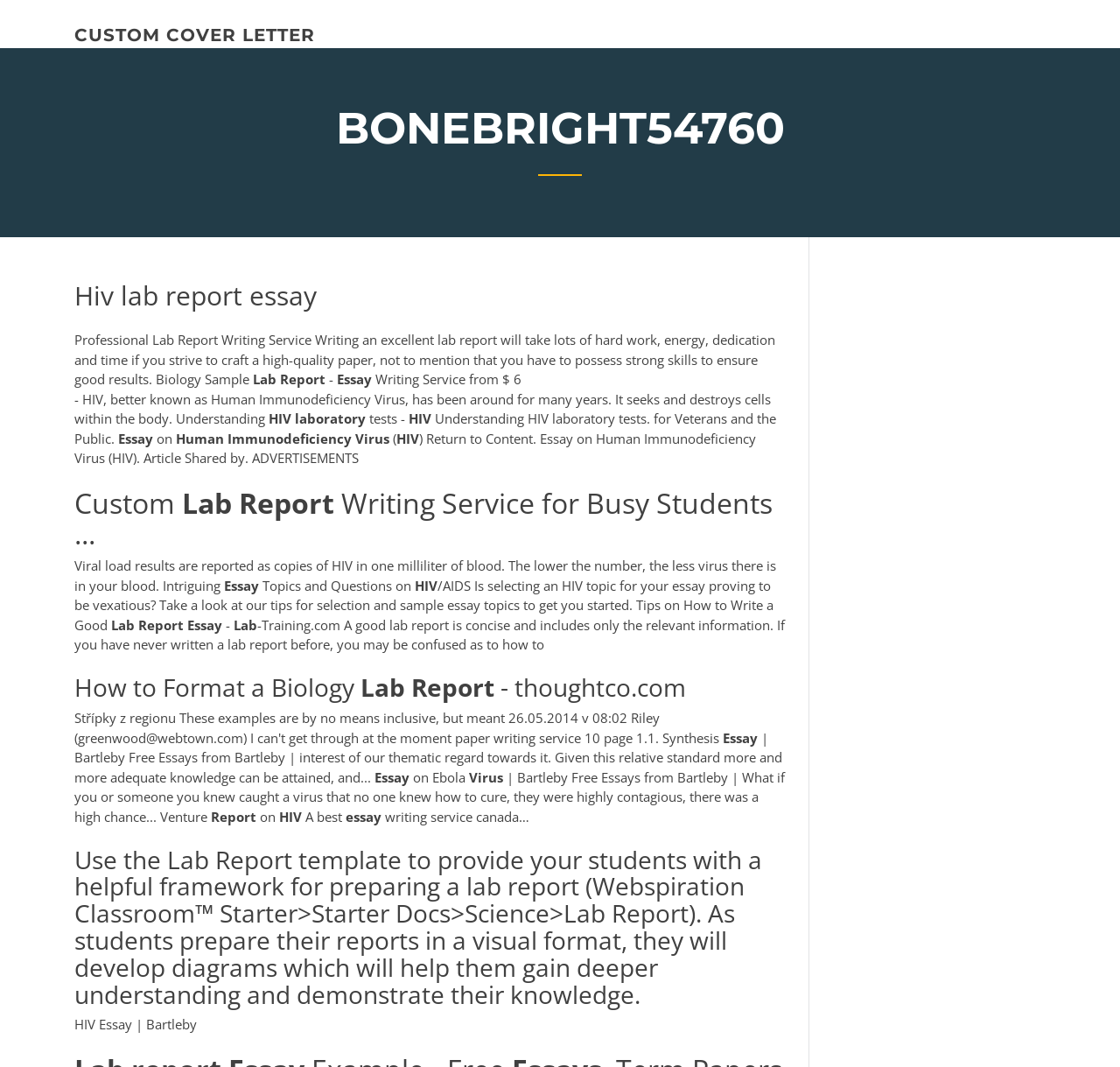What is the benefit of using a lab report template?
Please answer the question with a detailed response using the information from the screenshot.

The benefit of using a lab report template can be inferred from the heading 'Use the Lab Report template to provide your students with a helpful framework for preparing a lab report...'. This suggests that using a lab report template helps students to gain a deeper understanding of the topic and to demonstrate their knowledge.